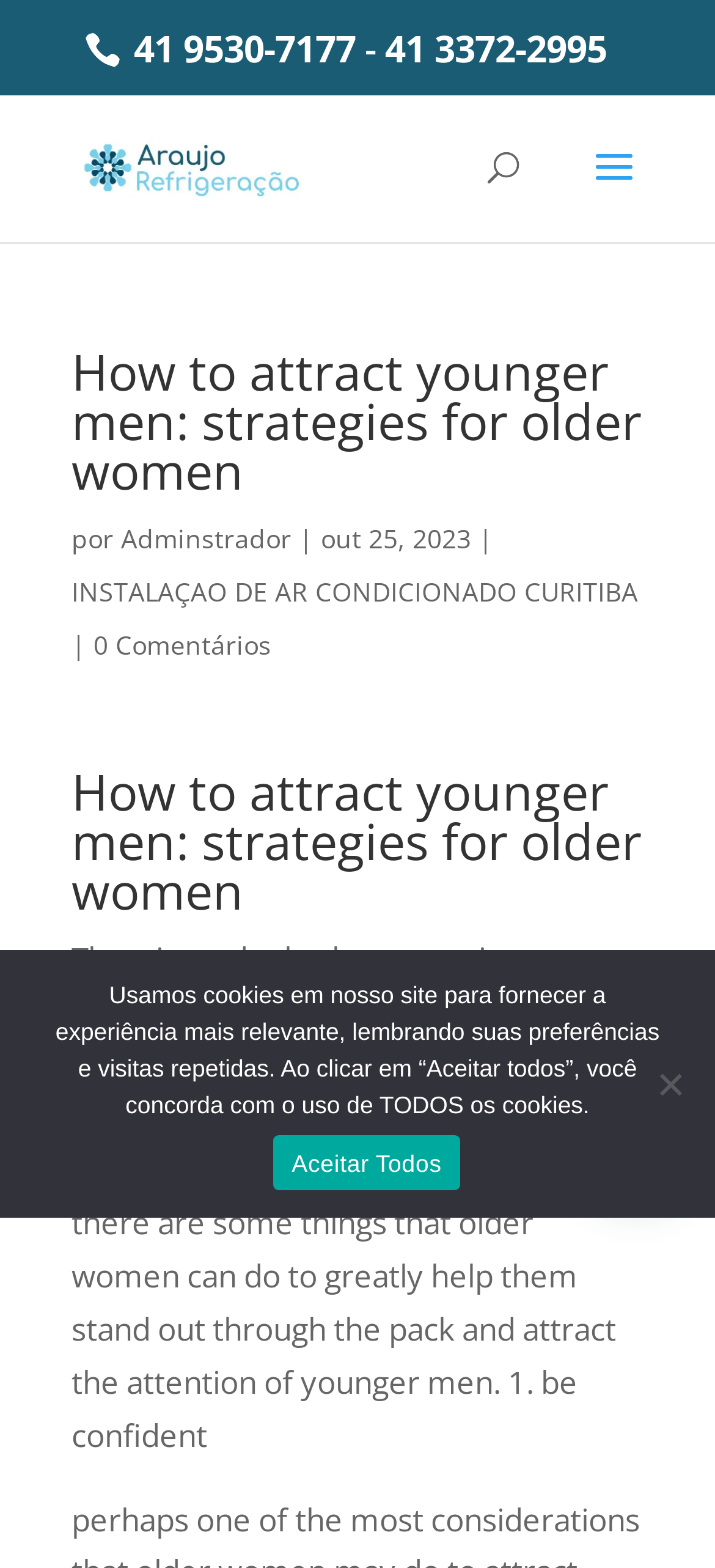Give a concise answer using one word or a phrase to the following question:
What is the purpose of the search box?

To search the website